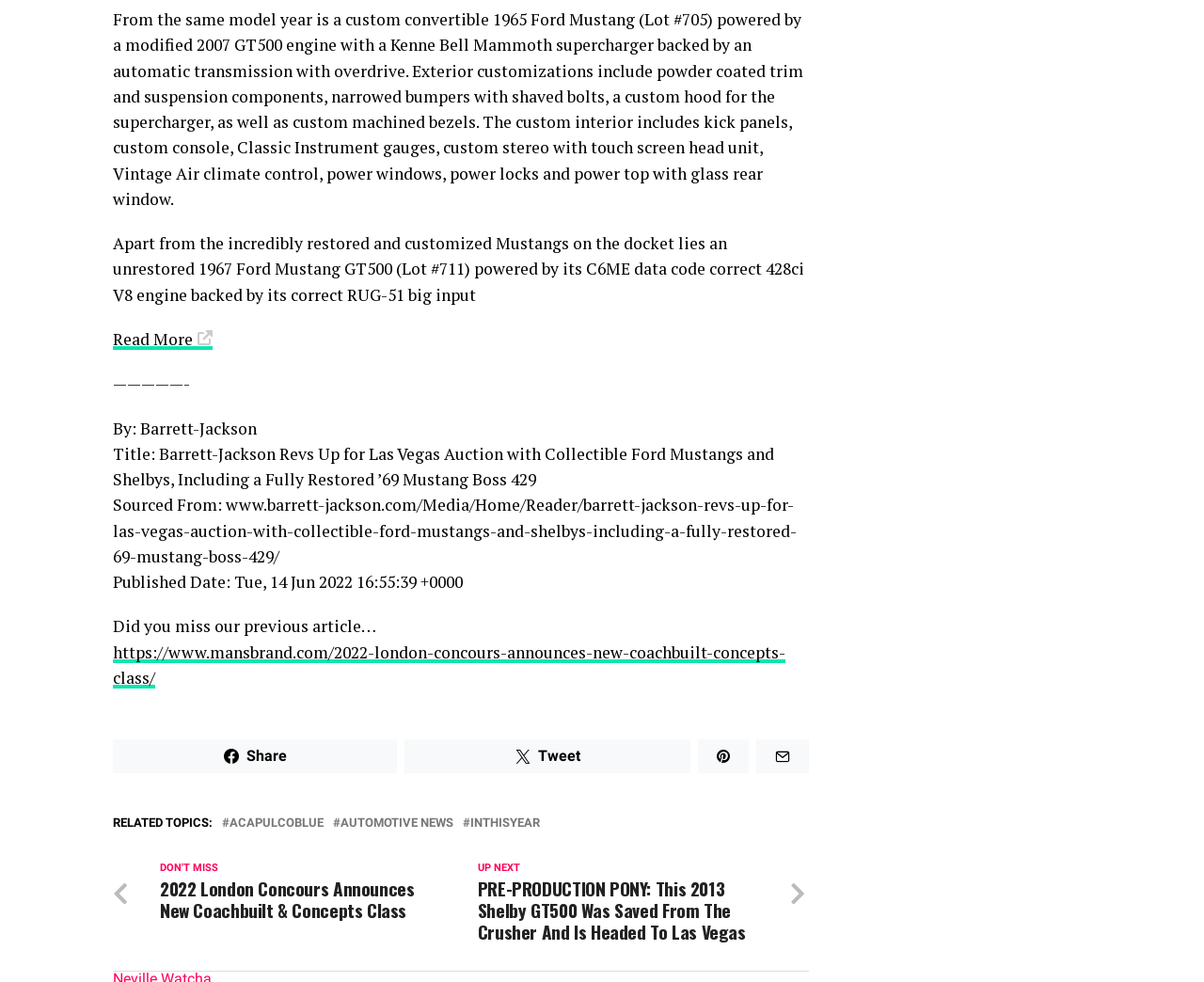What is the topic of the article?
Answer the question in as much detail as possible.

The topic of the article can be determined by reading the title of the article, which is 'Barrett-Jackson Revs Up for Las Vegas Auction with Collectible Ford Mustangs and Shelbys, Including a Fully Restored ’69 Mustang Boss 429'. This title suggests that the article is about an auction event organized by Barrett-Jackson, featuring collectible Ford Mustangs and Shelbys.